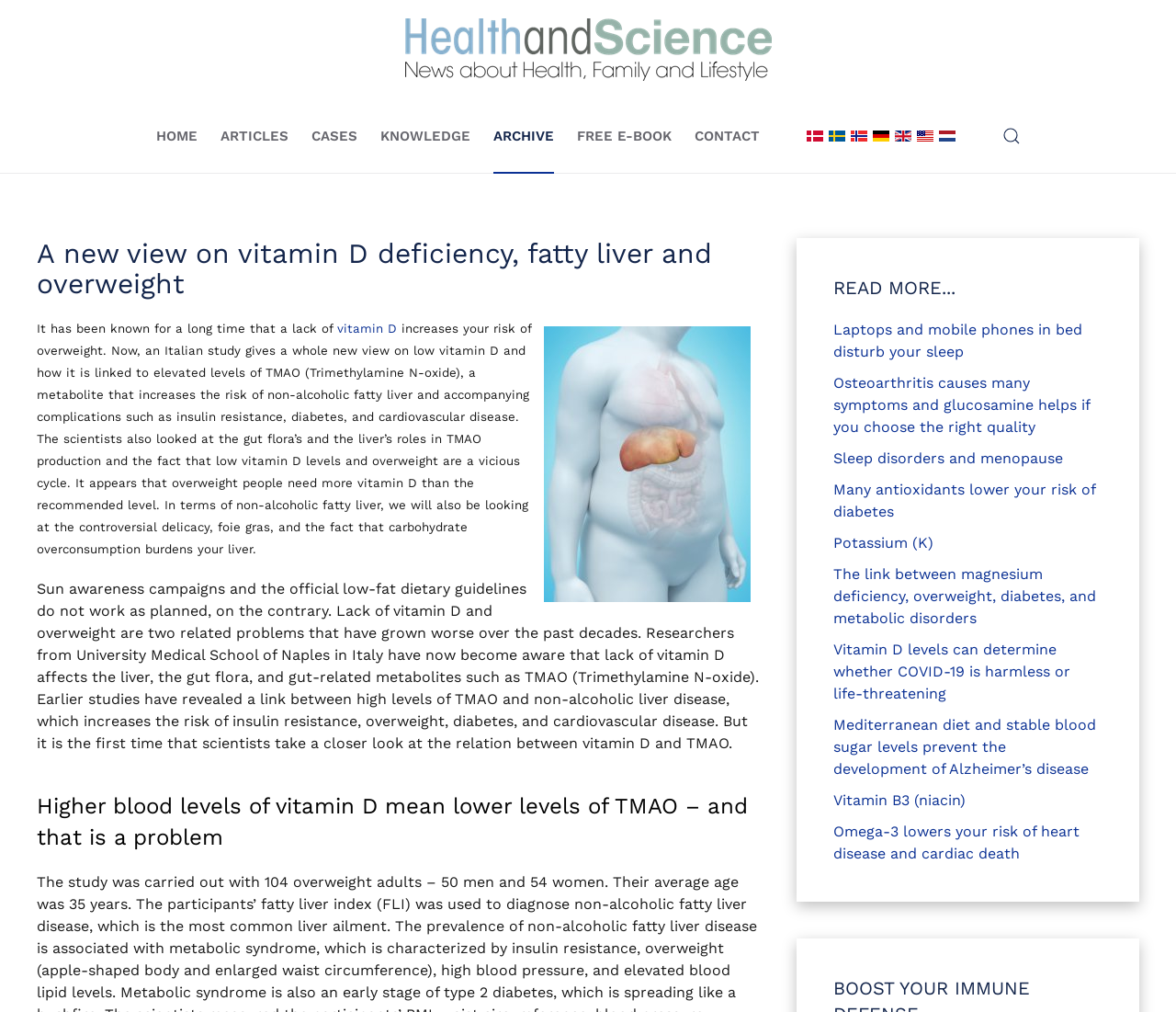Please identify the coordinates of the bounding box that should be clicked to fulfill this instruction: "Switch to English (US) language".

[0.777, 0.126, 0.796, 0.143]